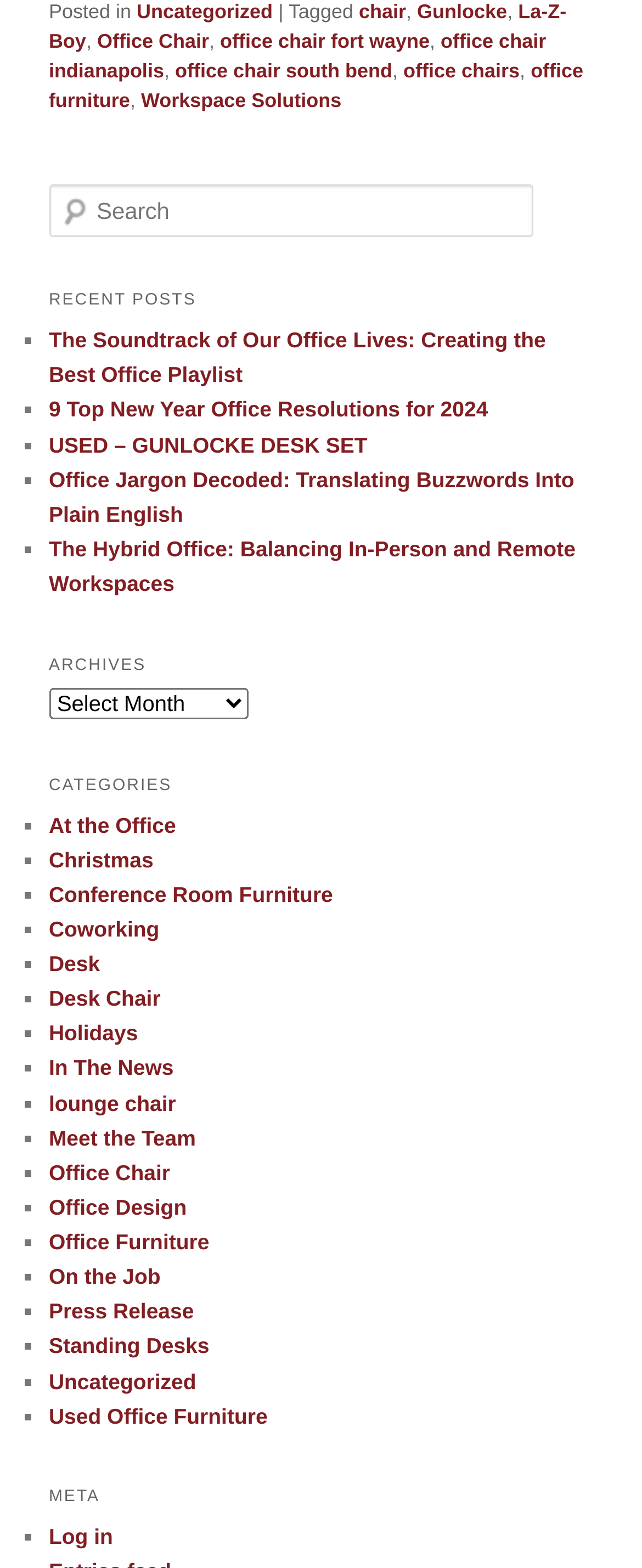Given the element description Conference Room Furniture, specify the bounding box coordinates of the corresponding UI element in the format (top-left x, top-left y, bottom-right x, bottom-right y). All values must be between 0 and 1.

[0.076, 0.562, 0.519, 0.578]